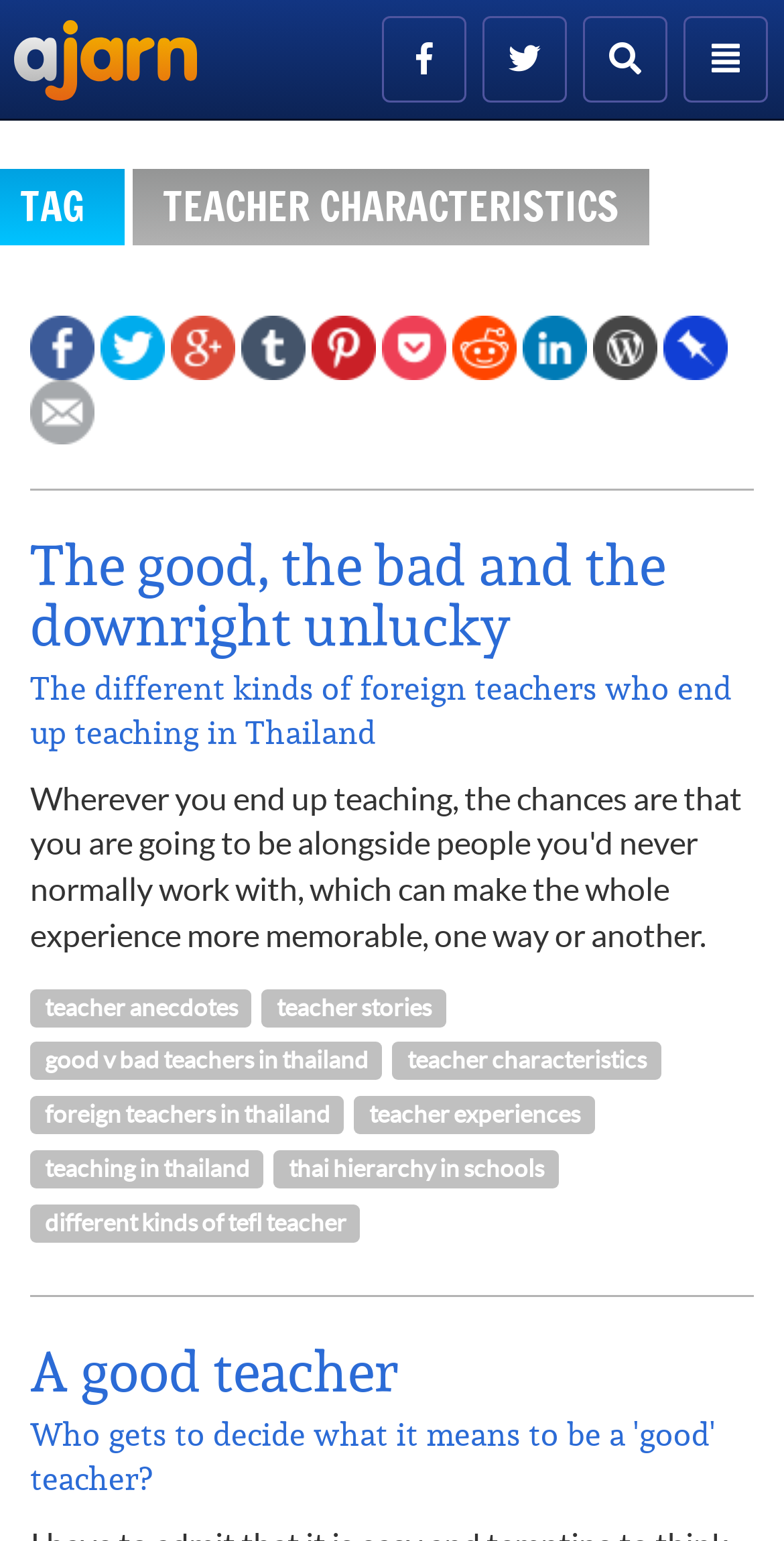Please identify the bounding box coordinates of the element's region that needs to be clicked to fulfill the following instruction: "Visit Facebook page". The bounding box coordinates should consist of four float numbers between 0 and 1, i.e., [left, top, right, bottom].

[0.038, 0.211, 0.121, 0.234]